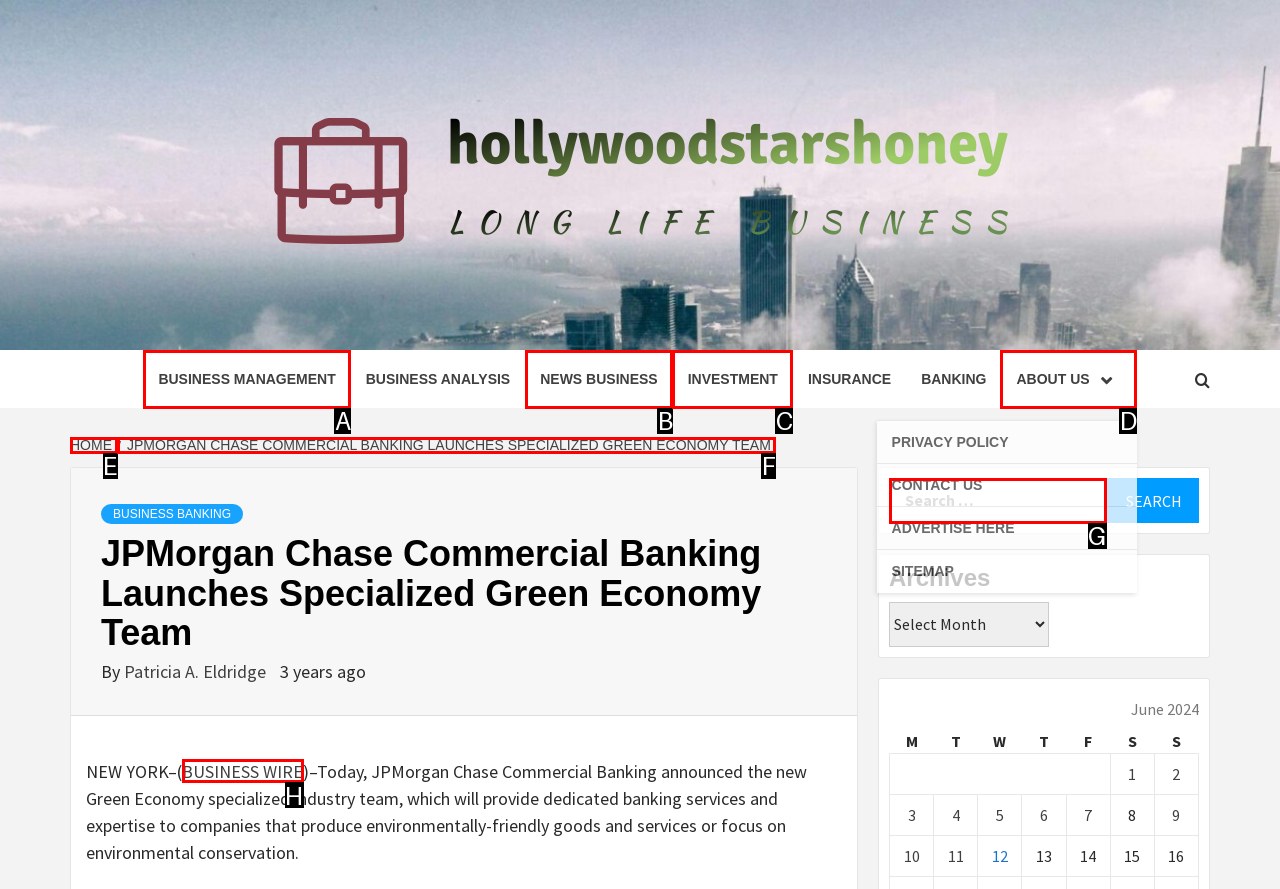Which lettered option should be clicked to perform the following task: Click on ABOUT US
Respond with the letter of the appropriate option.

D